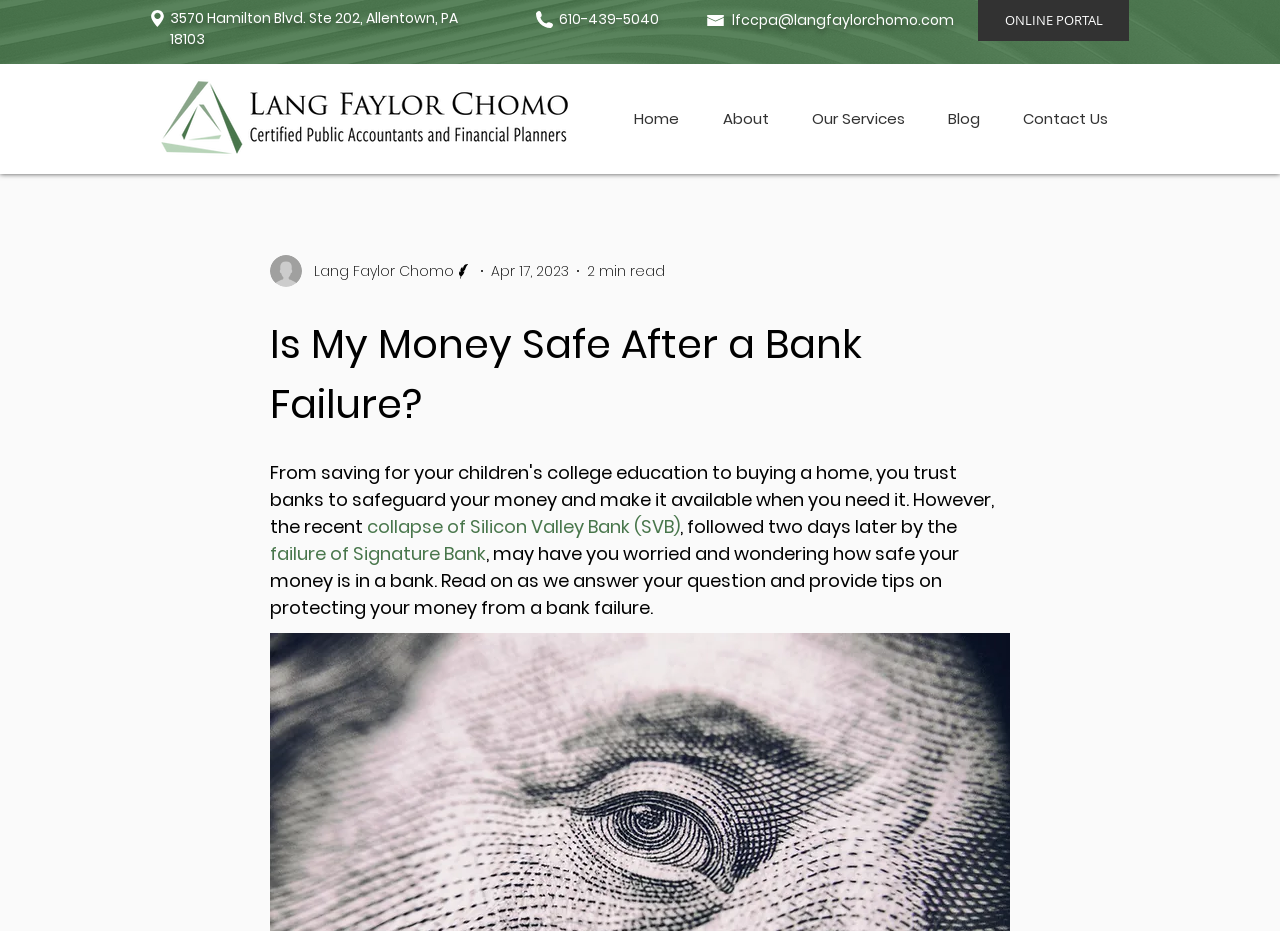Given the description Lang Faylor Chomo, predict the bounding box coordinates of the UI element. Ensure the coordinates are in the format (top-left x, top-left y, bottom-right x, bottom-right y) and all values are between 0 and 1.

[0.211, 0.274, 0.37, 0.308]